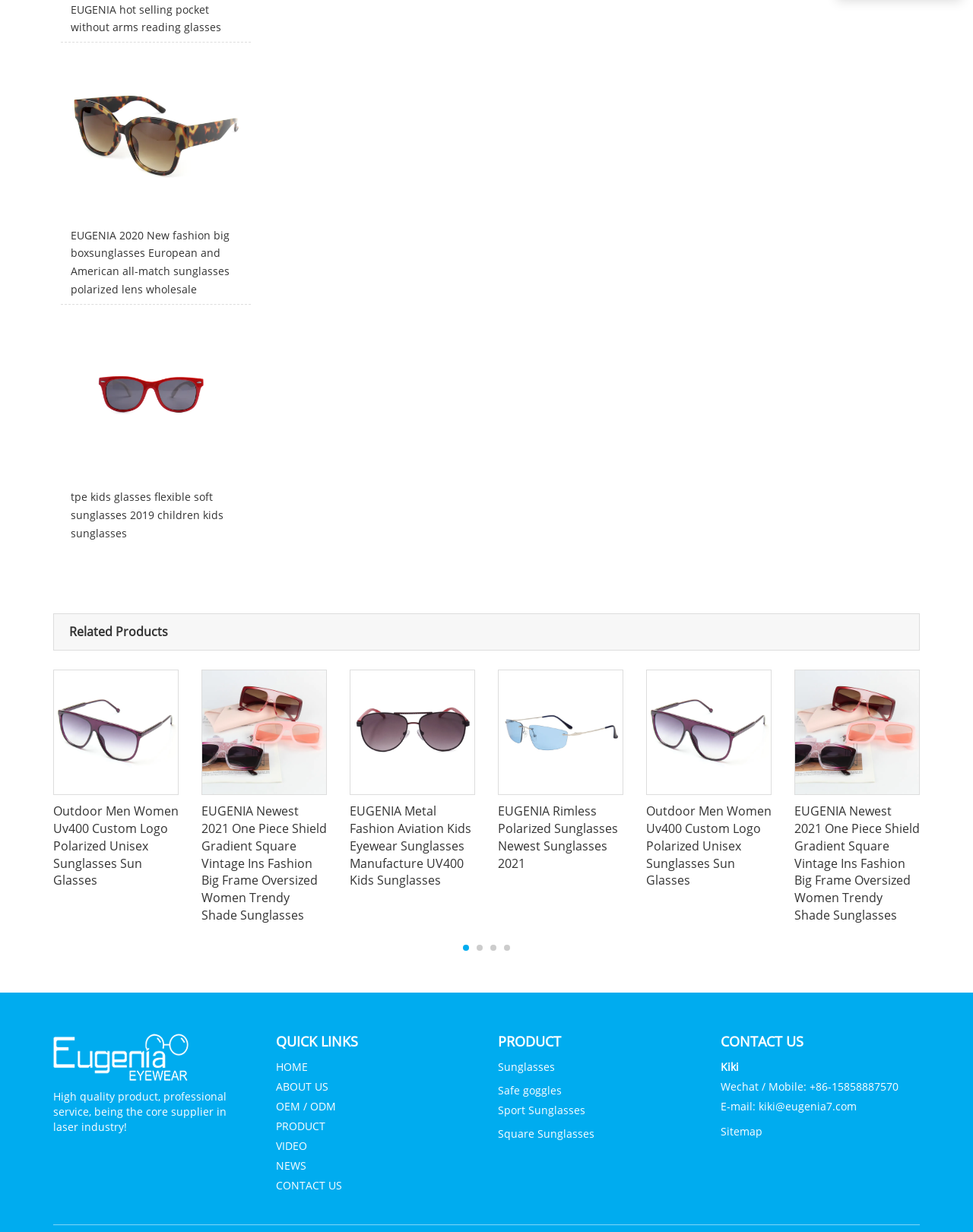Provide the bounding box coordinates of the section that needs to be clicked to accomplish the following instruction: "View EUGENIA 2020 New fashion big boxsunglasses."

[0.062, 0.041, 0.258, 0.247]